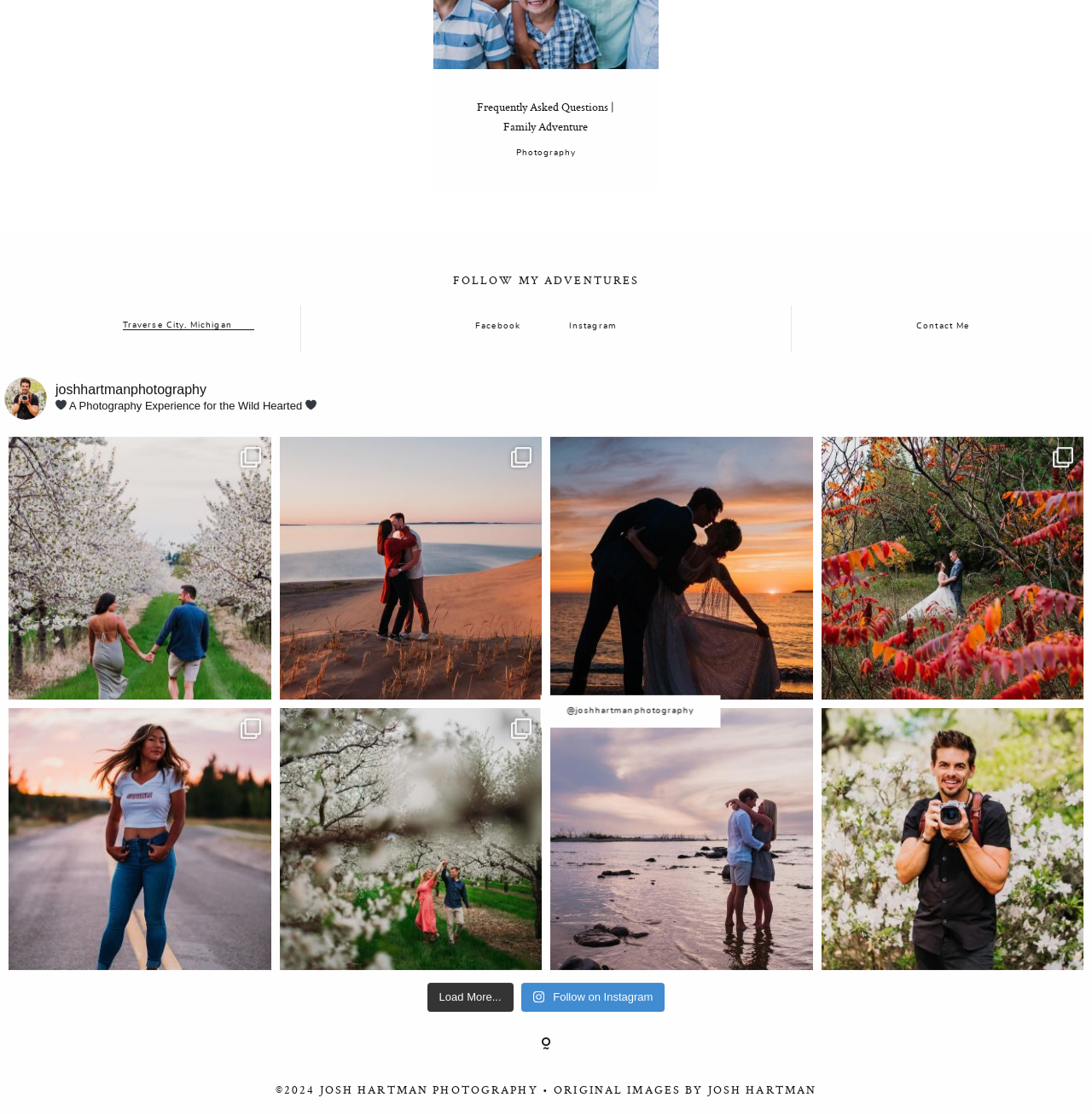Bounding box coordinates are specified in the format (top-left x, top-left y, bottom-right x, bottom-right y). All values are floating point numbers bounded between 0 and 1. Please provide the bounding box coordinate of the region this sentence describes: Load More...

[0.391, 0.962, 0.47, 0.987]